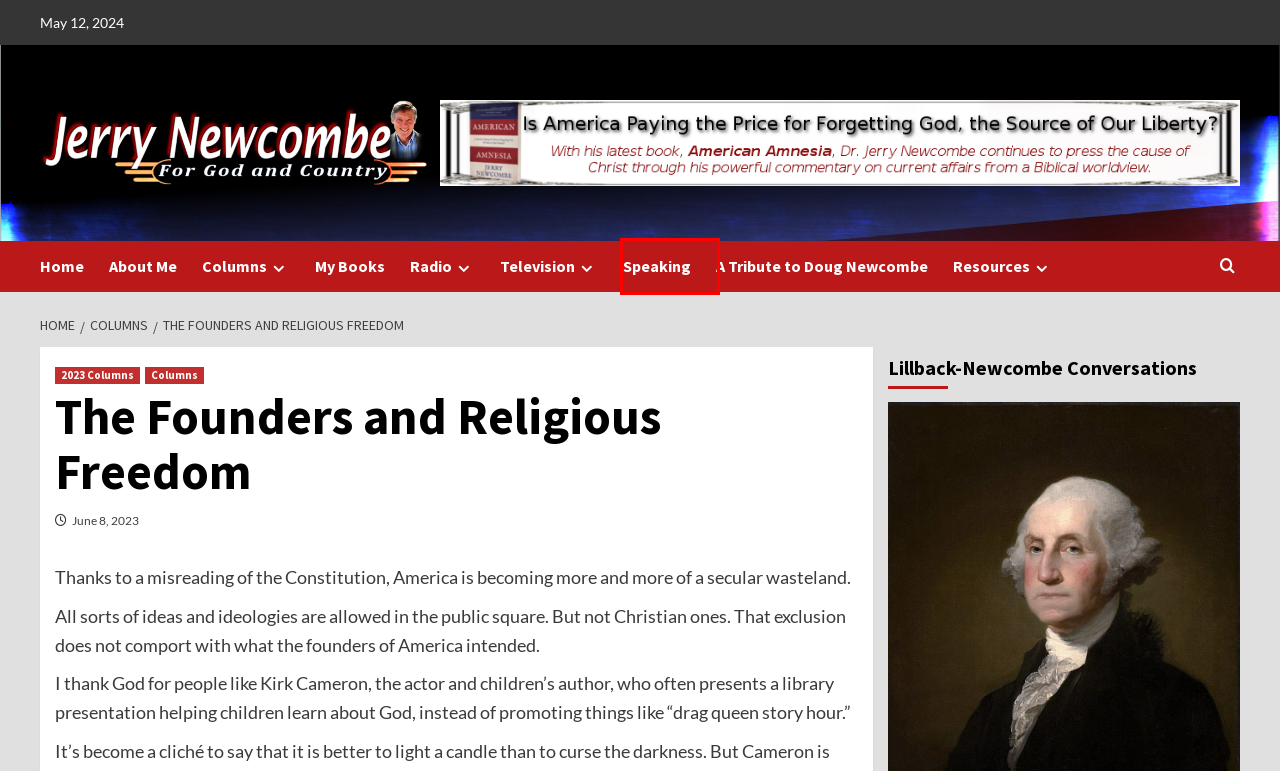Given a screenshot of a webpage with a red bounding box around an element, choose the most appropriate webpage description for the new page displayed after clicking the element within the bounding box. Here are the candidates:
A. Jerry Newcombe – For God and Country
B. About Me – Jerry Newcombe
C. Television – Jerry Newcombe
D. 2023 Columns – Jerry Newcombe
E. Speaking – Jerry Newcombe
F. A Tribute to Doug Newcombe – Jerry Newcombe
G. Columns – Jerry Newcombe
H. Radio – Jerry Newcombe

E